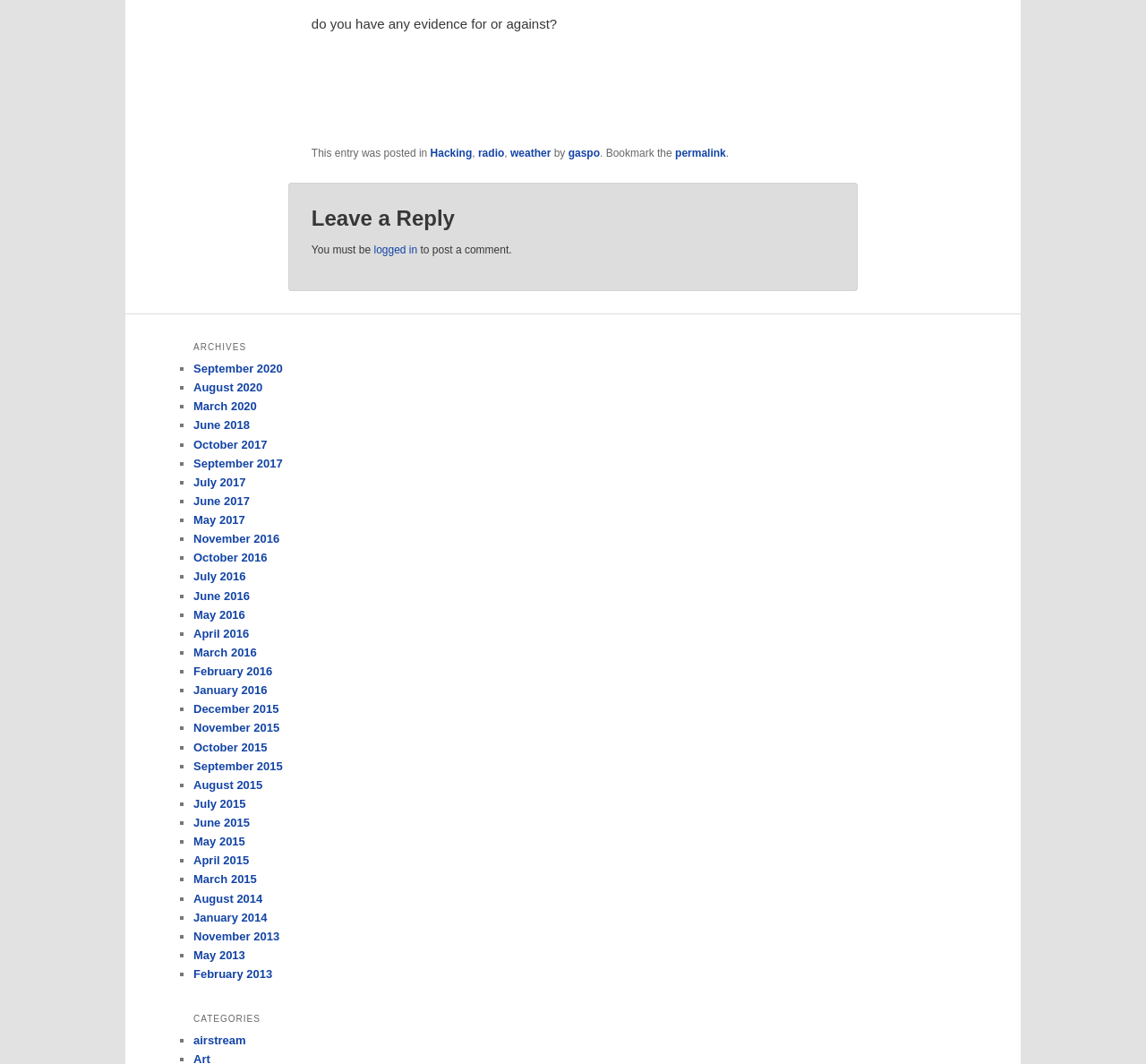Locate the bounding box coordinates of the element you need to click to accomplish the task described by this instruction: "click the 'Leave a Reply' heading".

[0.272, 0.193, 0.728, 0.219]